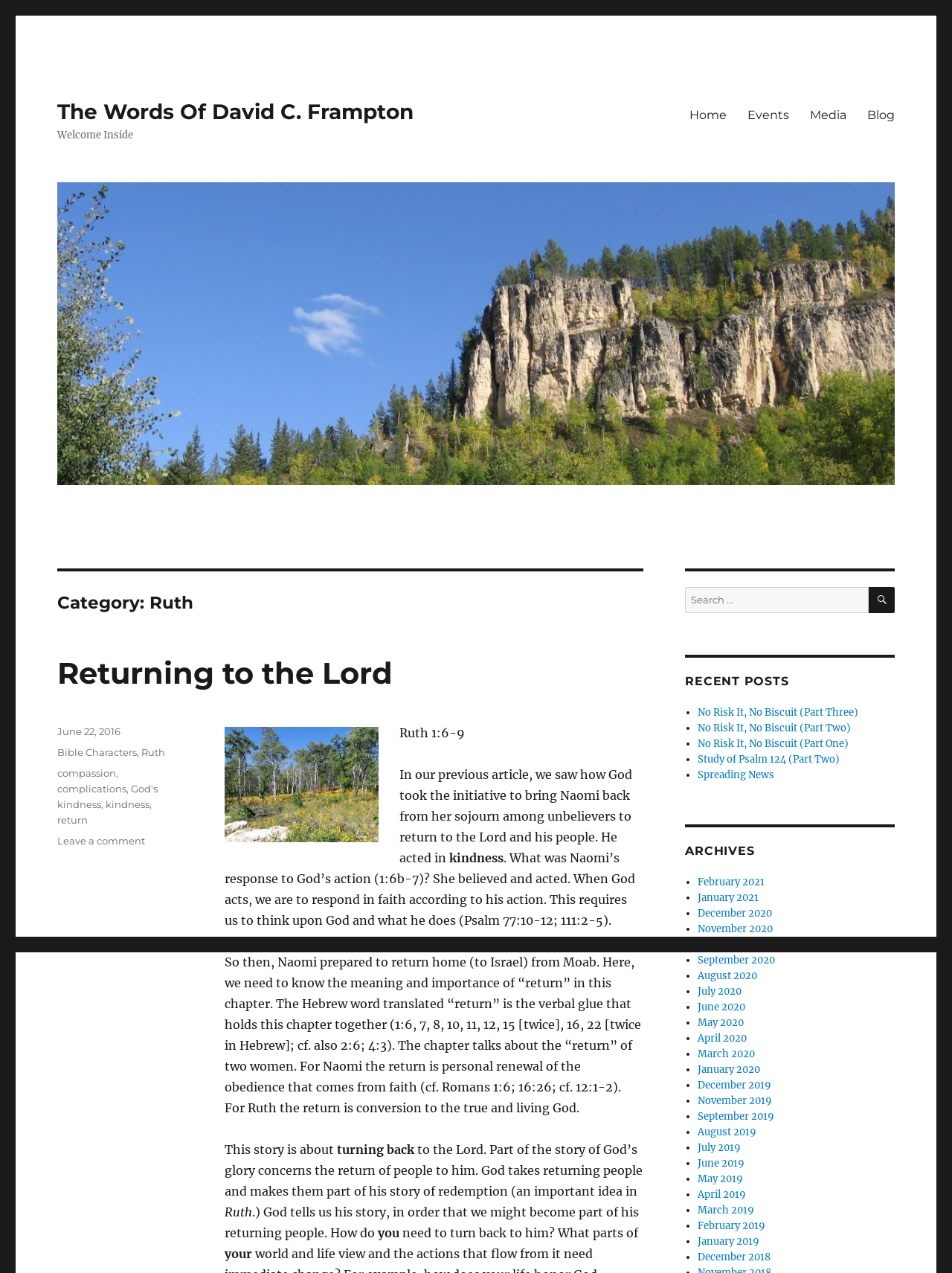Using details from the image, please answer the following question comprehensively:
What is the date of the current article?

The date of the current article can be determined by looking at the footer of the webpage which contains the date 'June 22, 2016'.